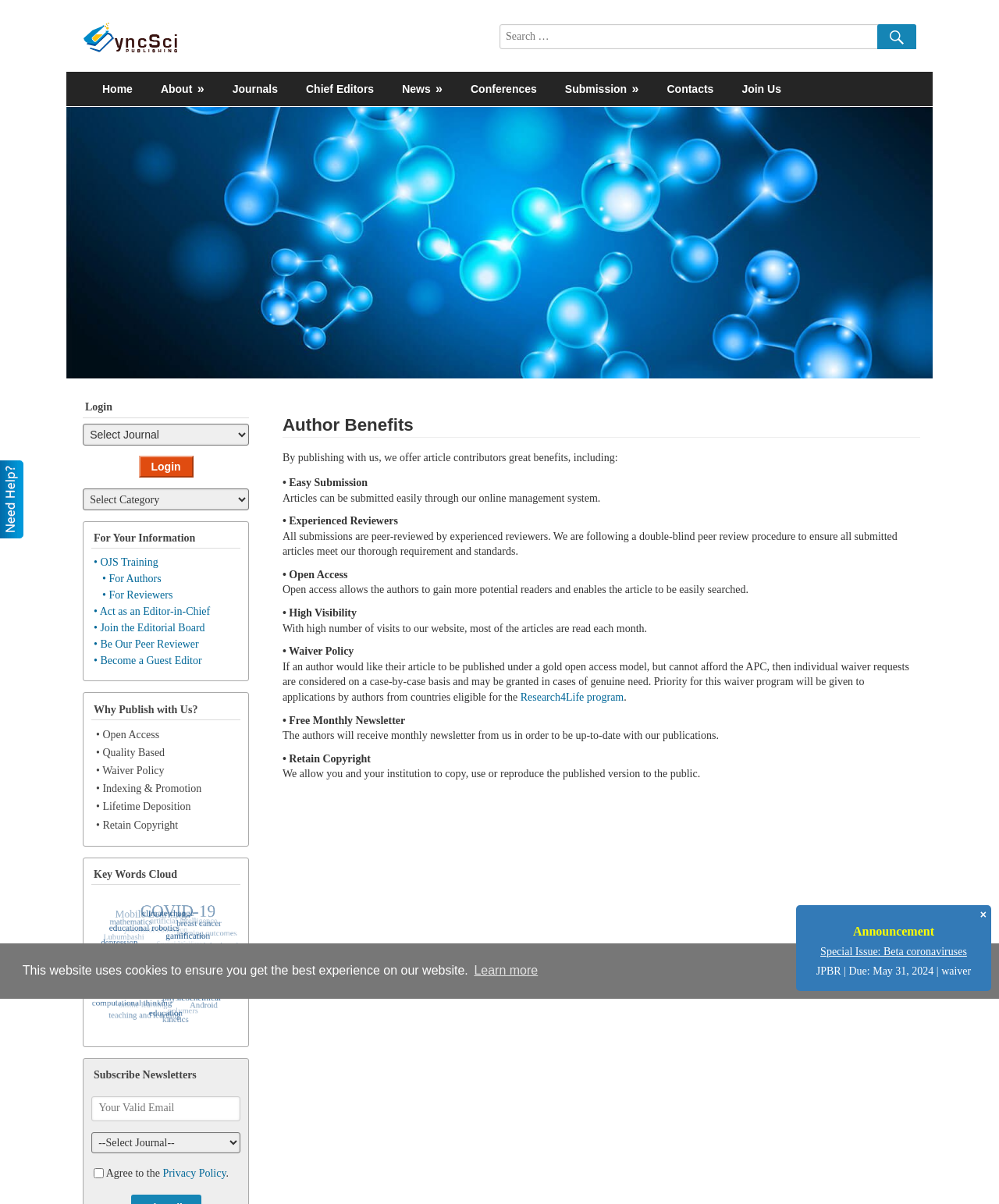What is the name of the publishing company?
Look at the image and answer with only one word or phrase.

SyncSci Publishing